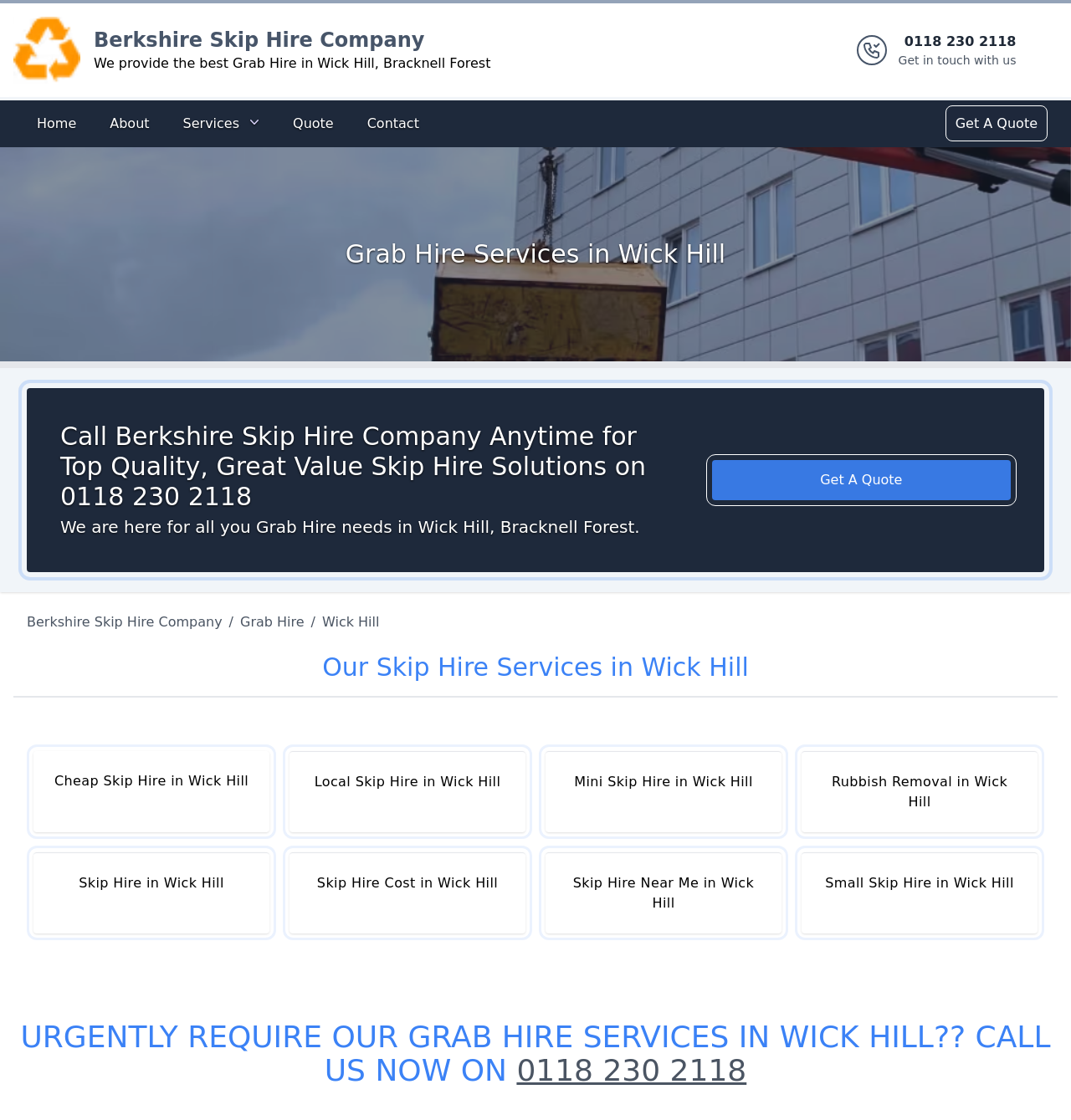In which area does Berkshire Skip Hire Company provide its services?
Use the image to answer the question with a single word or phrase.

Wick Hill, Bracknell Forest